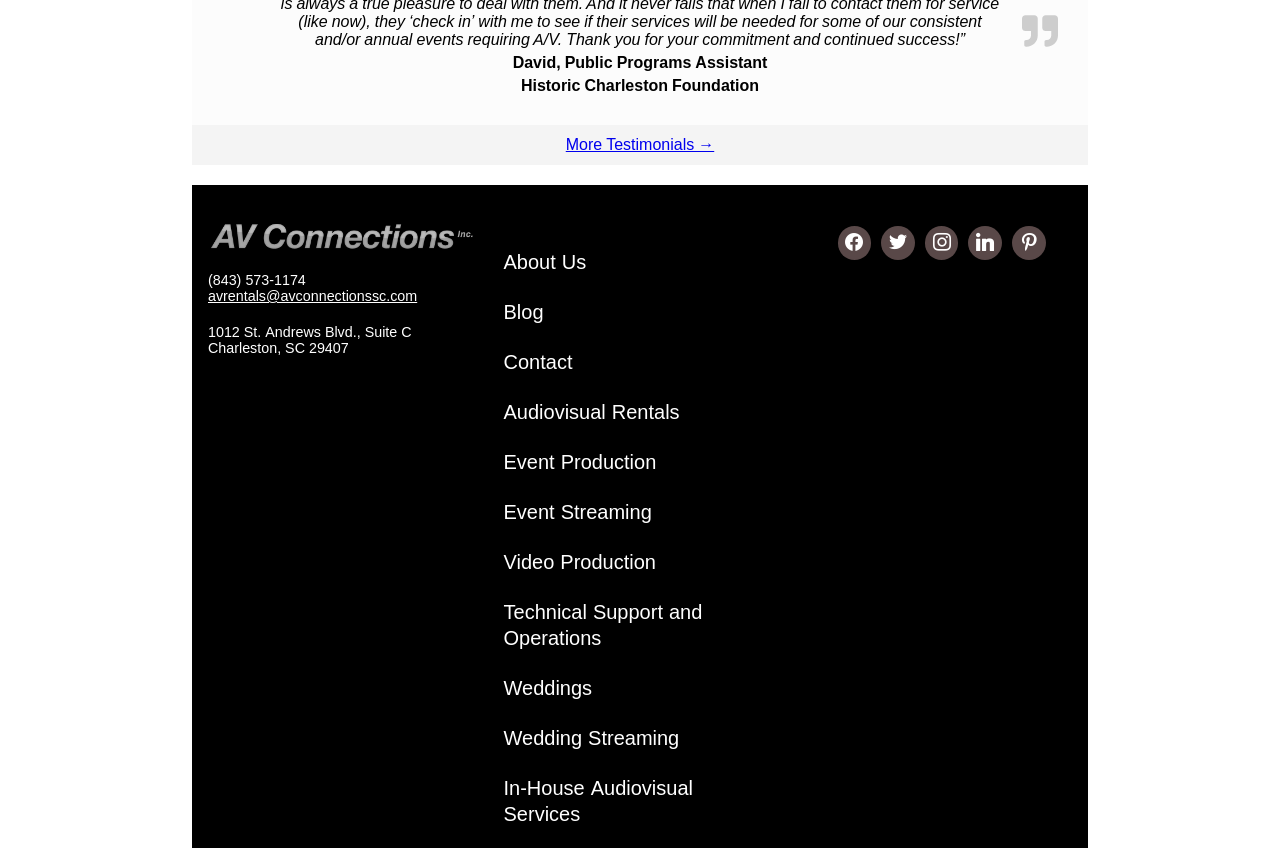What is the address of AV Connection?
Kindly give a detailed and elaborate answer to the question.

The answer can be found in the StaticText elements with the text '1012 St. Andrews Blvd., Suite C' and 'Charleston, SC 29407' which are located below the phone number and email address.